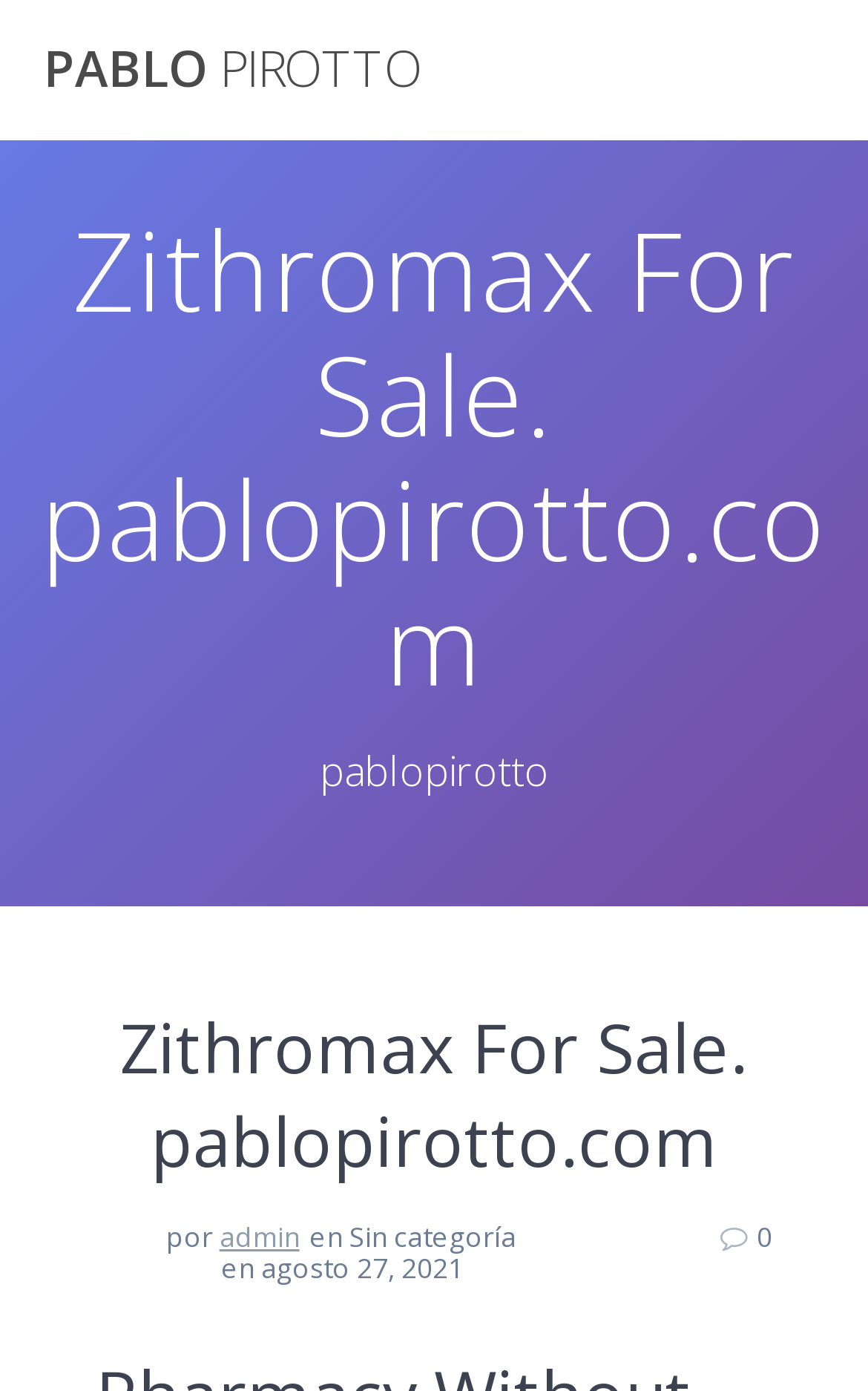What is the category of the latest article?
Using the visual information, respond with a single word or phrase.

Uncategorized